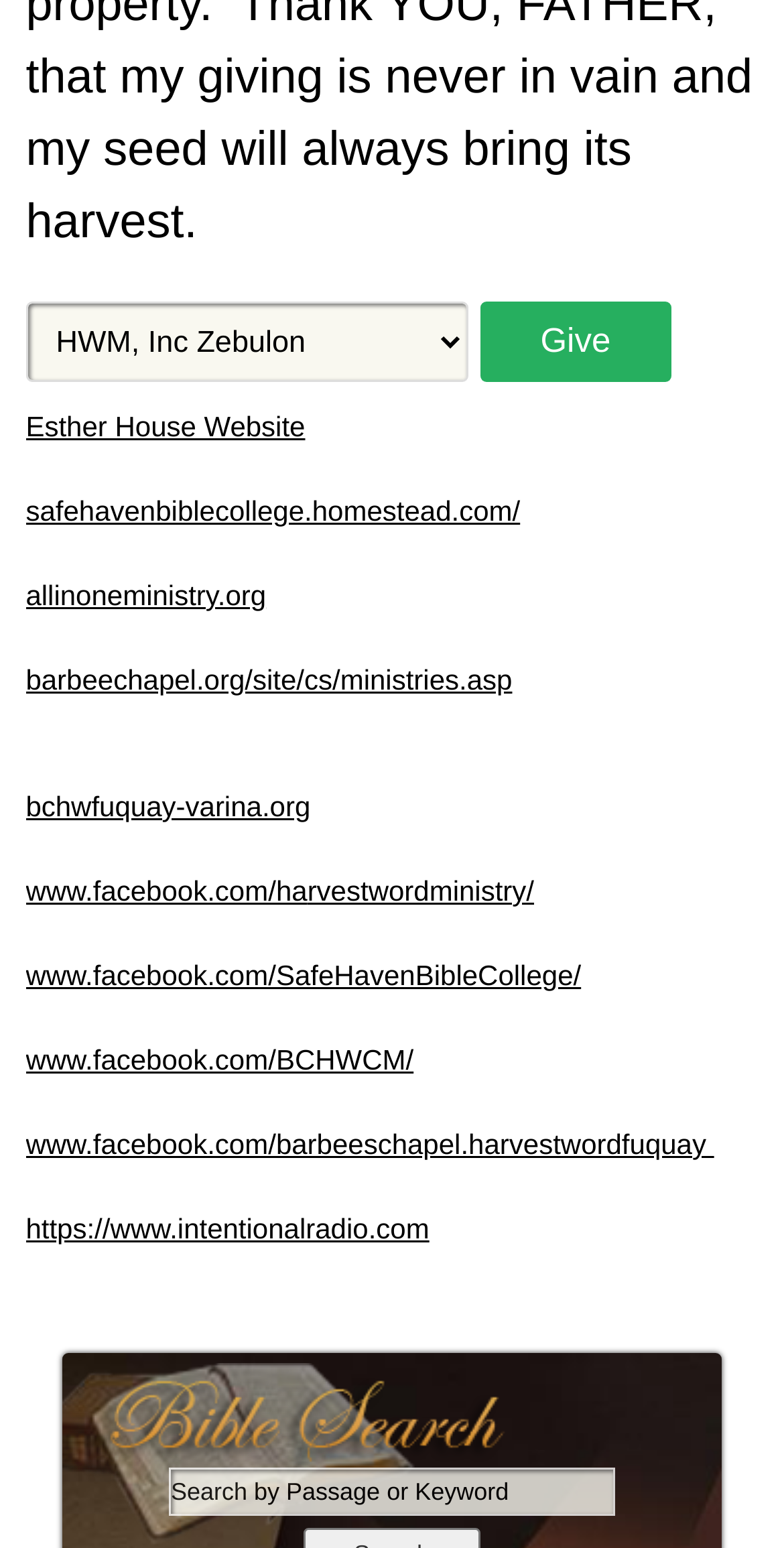Please identify the bounding box coordinates of the area I need to click to accomplish the following instruction: "go to SafeHavenBibleCollege homepage".

[0.033, 0.319, 0.663, 0.34]